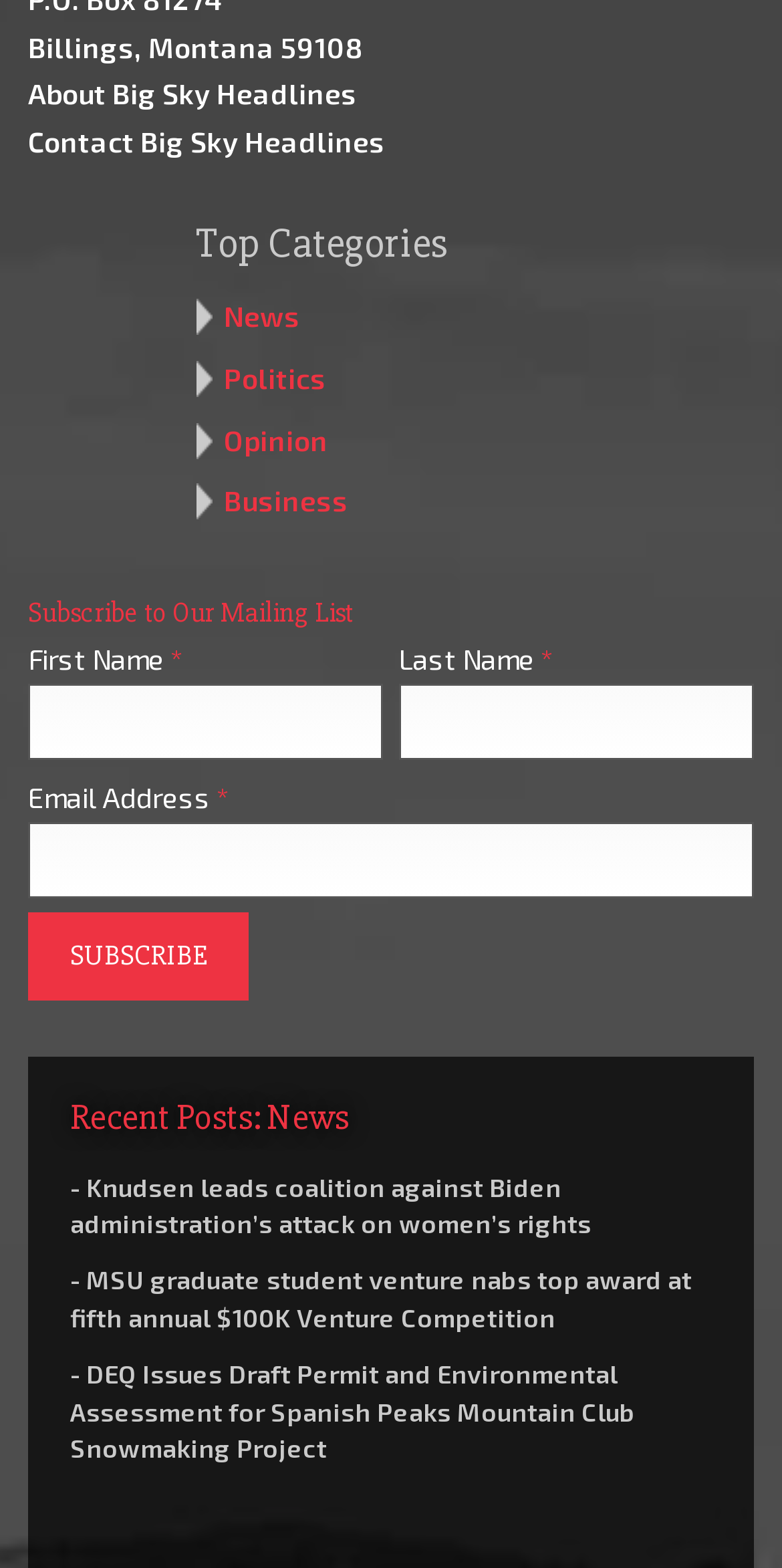Please identify the bounding box coordinates of the clickable element to fulfill the following instruction: "Enter first name". The coordinates should be four float numbers between 0 and 1, i.e., [left, top, right, bottom].

[0.036, 0.436, 0.491, 0.485]